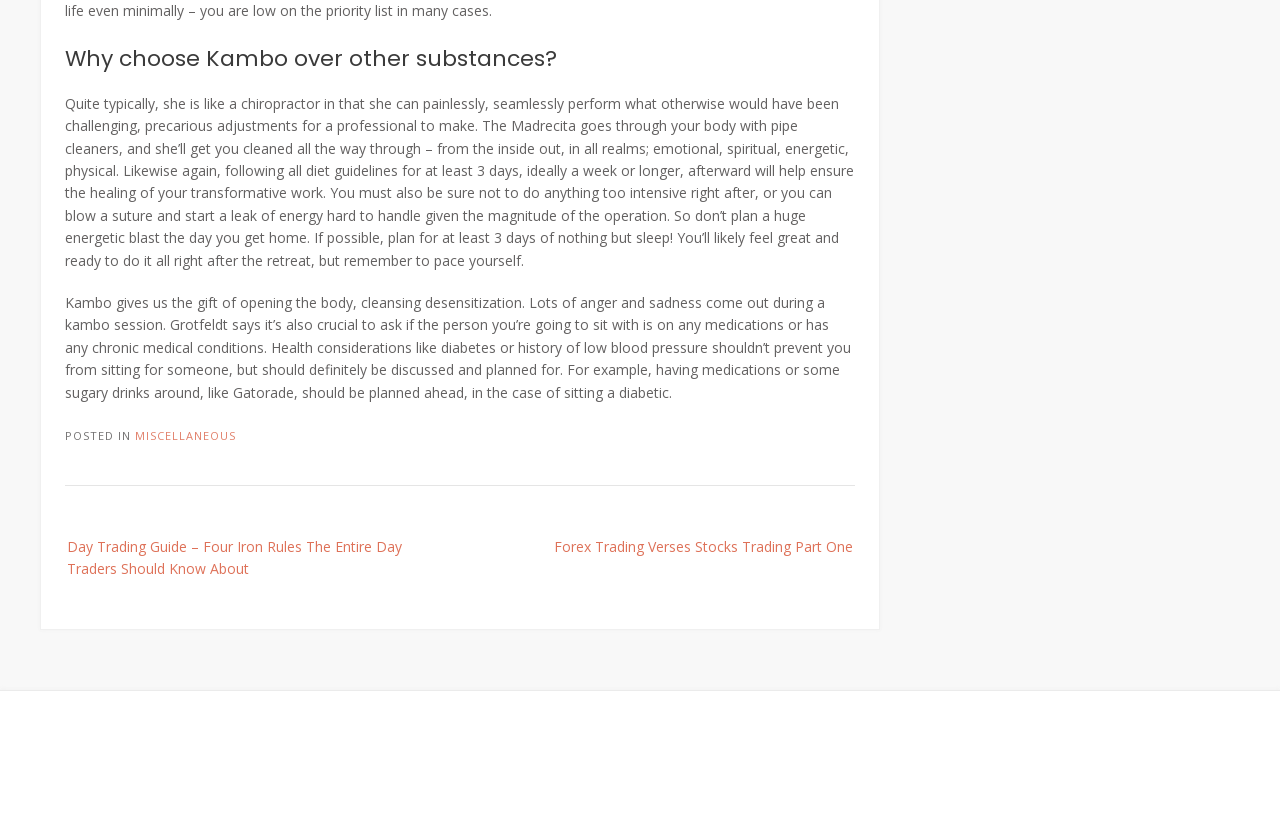What is the relation between the Madrecita and pipe cleaners?
Please provide a detailed and comprehensive answer to the question.

According to the article, the Madrecita goes through your body with pipe cleaners, and she'll get you cleaned all the way through – from the inside out, in all realms; emotional, spiritual, energetic, physical.